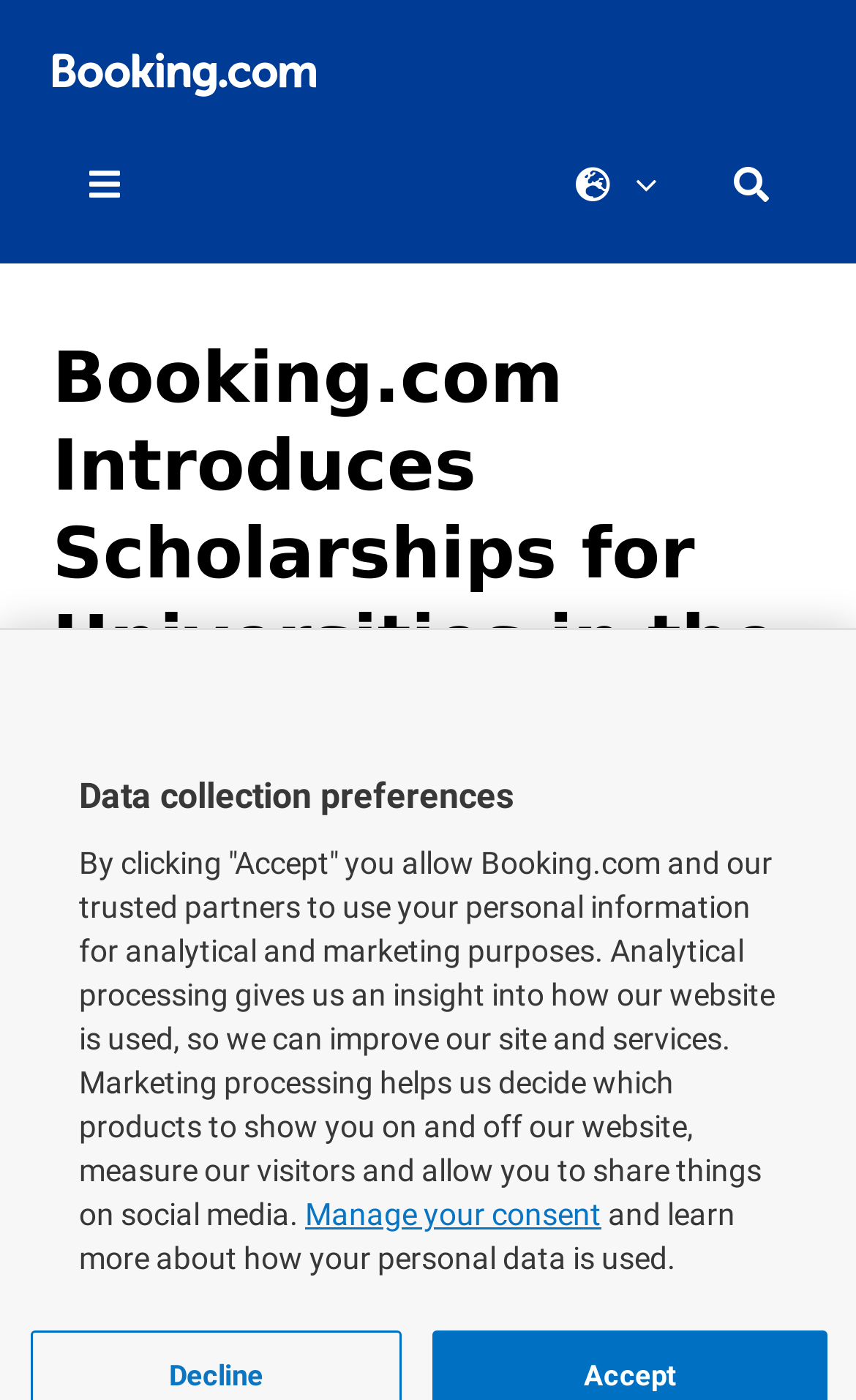Calculate the bounding box coordinates for the UI element based on the following description: "Manage your consent". Ensure the coordinates are four float numbers between 0 and 1, i.e., [left, top, right, bottom].

[0.356, 0.855, 0.703, 0.88]